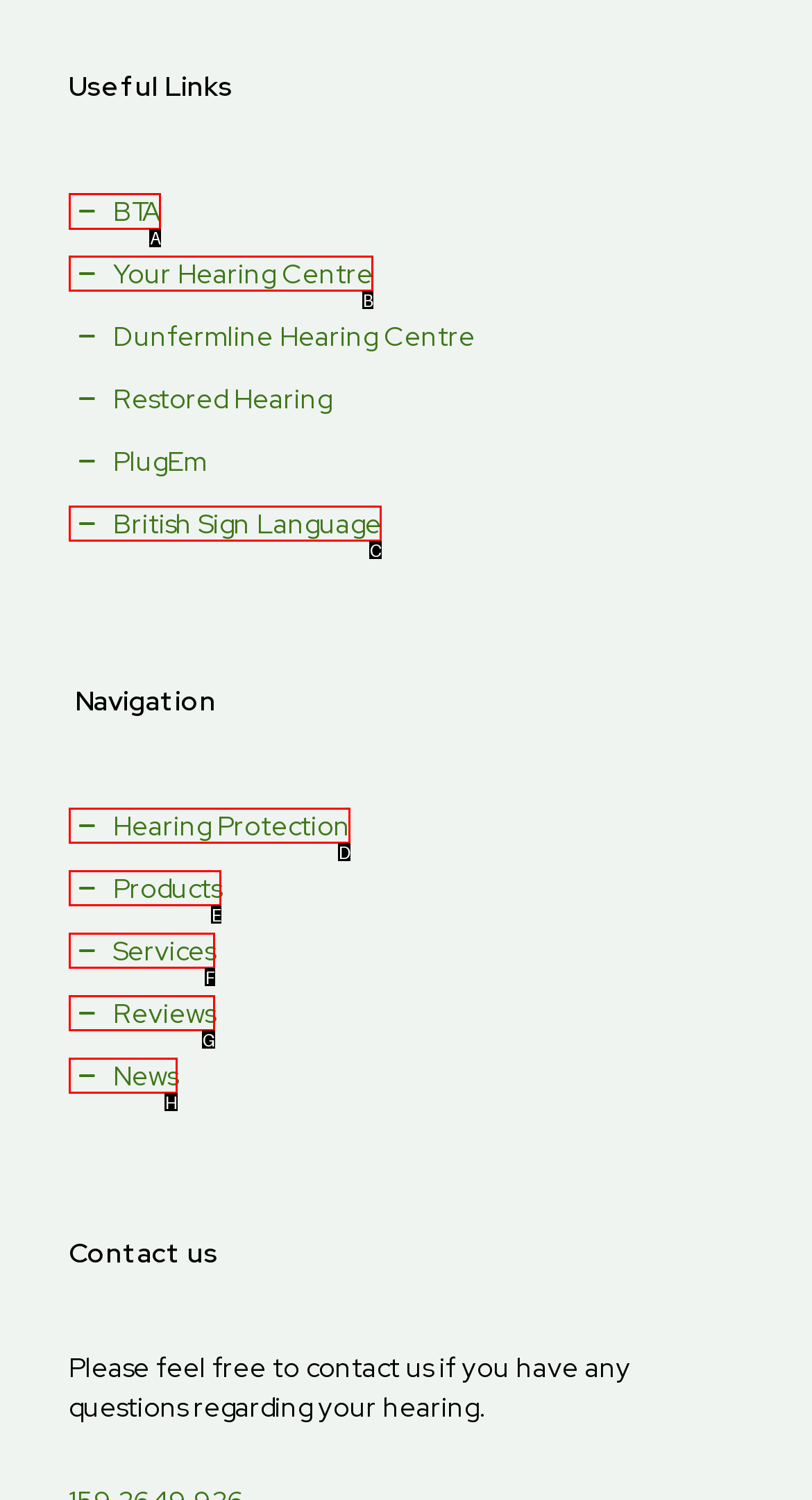Based on the task: Click on BTA link, which UI element should be clicked? Answer with the letter that corresponds to the correct option from the choices given.

A